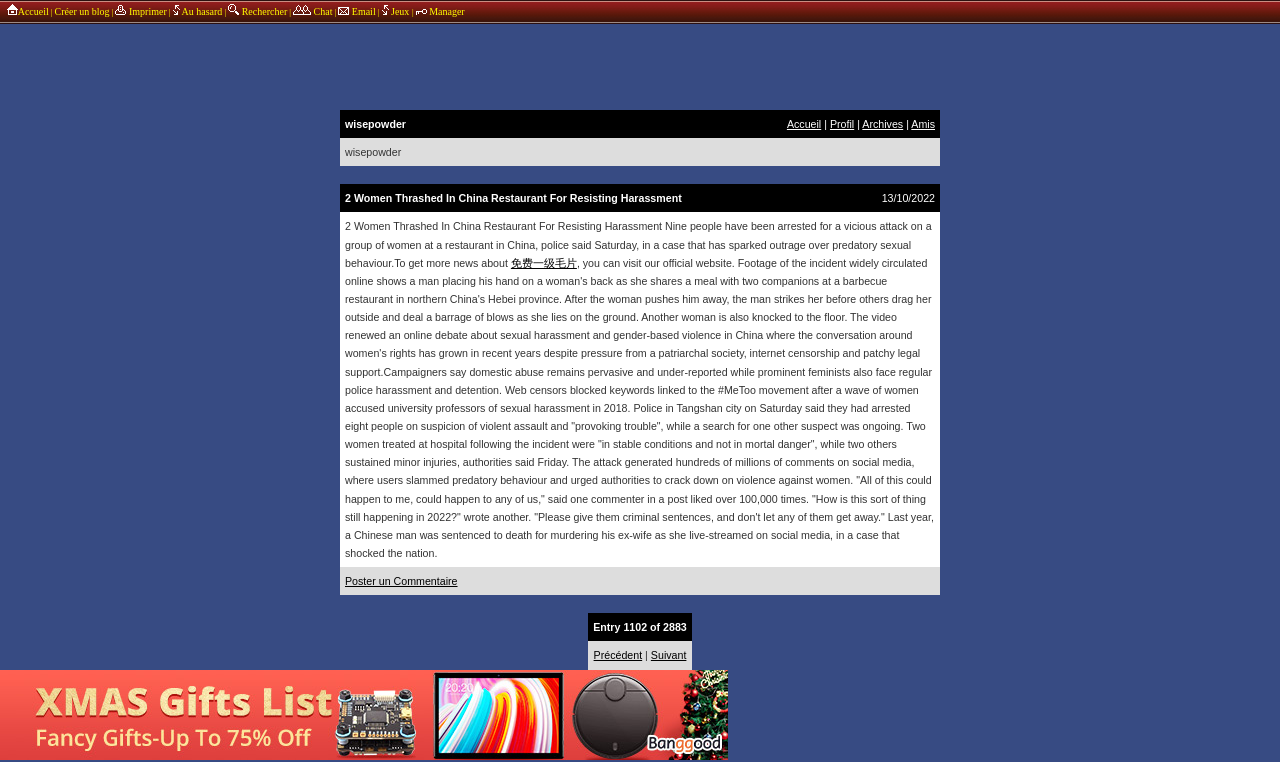Generate a thorough caption that explains the contents of the webpage.

The webpage appears to be a blog post about a news article, specifically a report on two women being thrashed in a China restaurant for resisting harassment. The page is divided into several sections.

At the top, there is a navigation bar with links to various sections of the blog, including "Accueil", "Créer un blog", "Imprimer la page", and others. Below this, there is a header section with the blog's title, "wisepowder", and a subheading that reads "2 Women Thrashed In China Restaurant For Resisting Harassment".

The main content of the page is a news article that describes the incident, including details about the attack and the subsequent arrests. The article is divided into several paragraphs, with a link to a related website in the middle of the text.

To the right of the main content, there is a sidebar with links to other sections of the blog, including "Profil", "Archives", and "Amis". Below this, there is a section with a title that reads "Poster un Commentaire", which appears to be a comment form.

At the bottom of the page, there is a footer section with links to previous and next entries in the blog, as well as a navigation bar with links to other sections of the blog.

Throughout the page, there are several images, including icons for the various links and a logo for the blog. The overall layout is clean and easy to navigate, with clear headings and concise text.